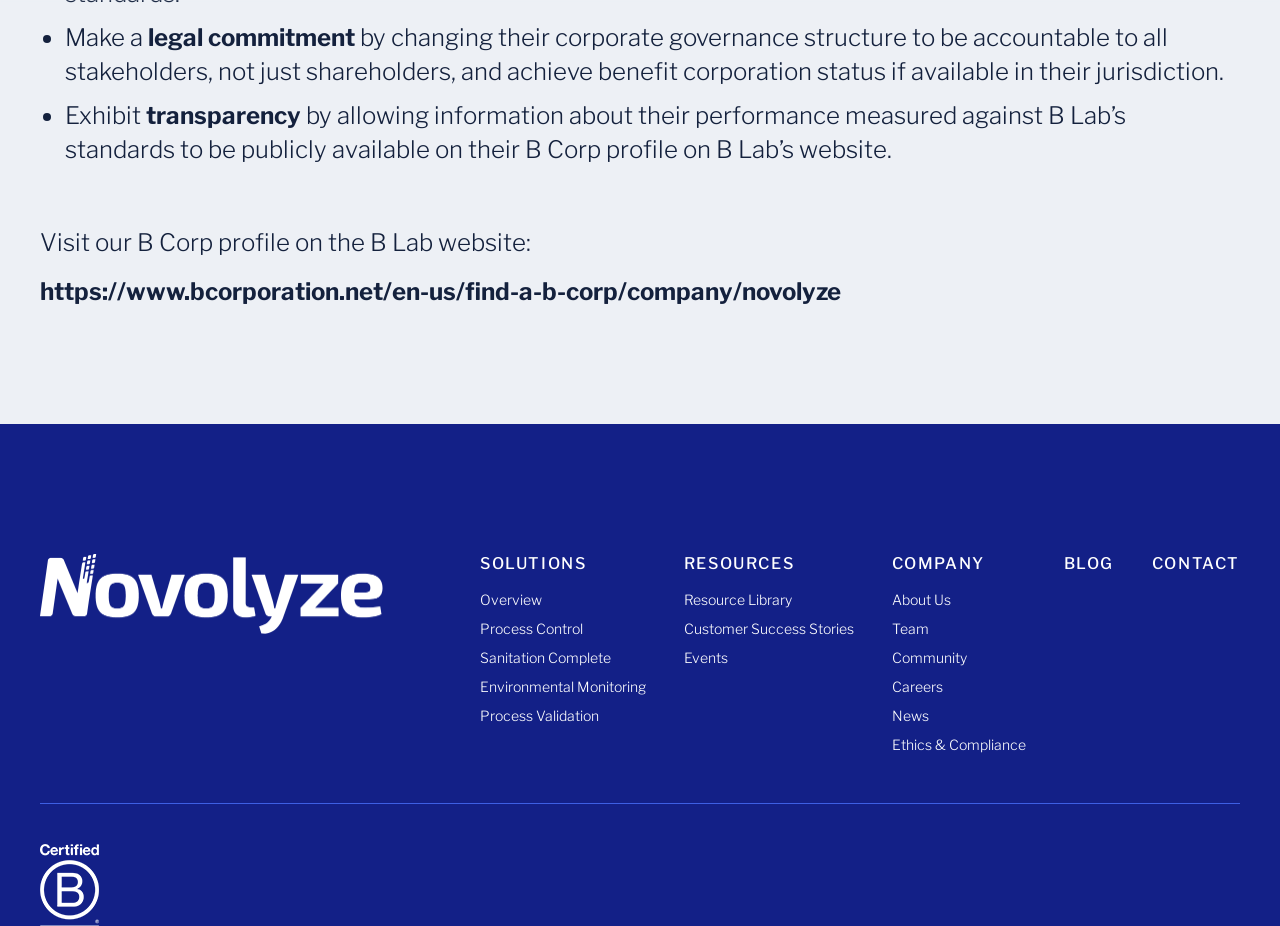Given the element description, predict the bounding box coordinates in the format (top-left x, top-left y, bottom-right x, bottom-right y), using floating point numbers between 0 and 1: Ethics & Compliance

[0.697, 0.795, 0.801, 0.814]